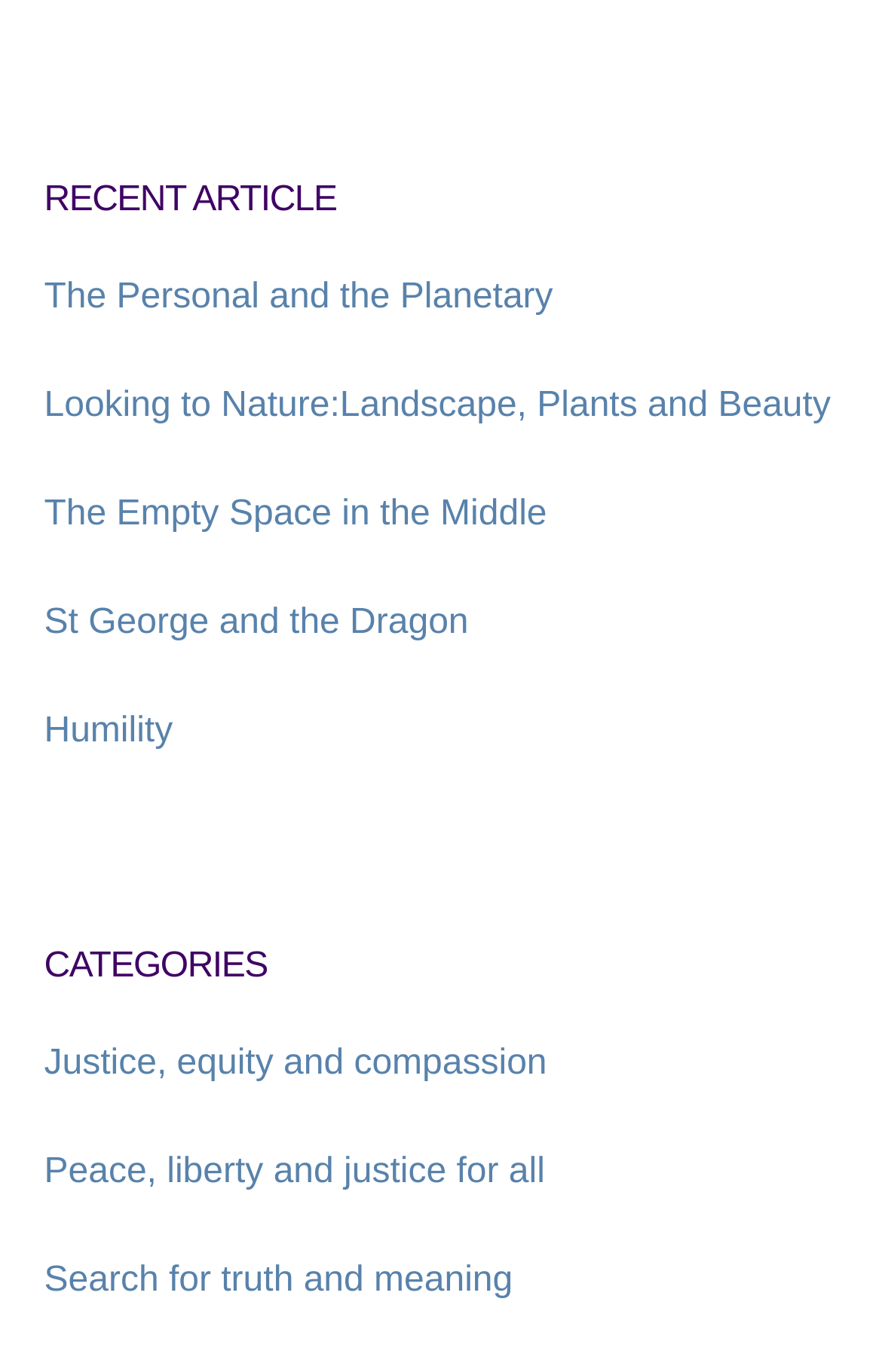Please reply to the following question using a single word or phrase: 
What is the category of 'The Personal and the Planetary'?

Article